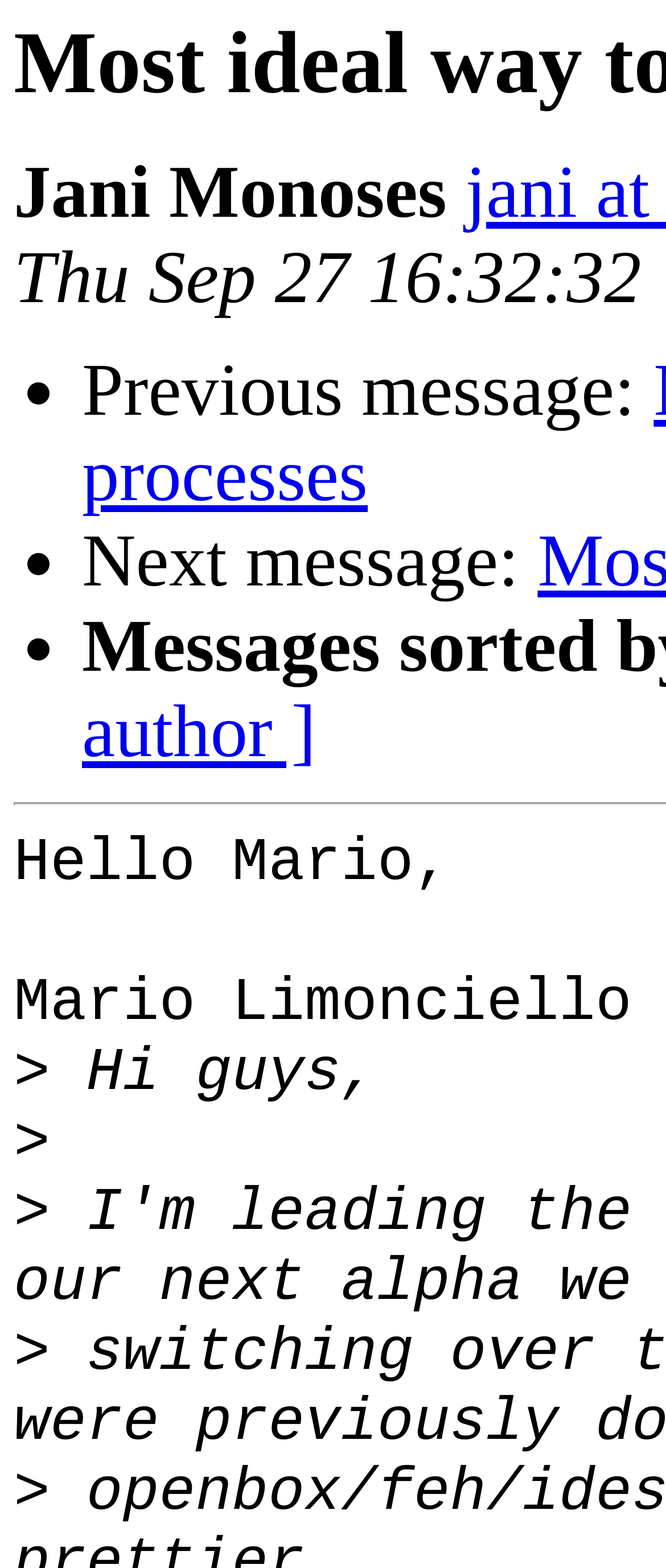What is the text next to the second list marker?
Could you answer the question with a detailed and thorough explanation?

The second list marker is located next to the text 'Next message:', which is a label or a button that likely navigates to the next message in a sequence.